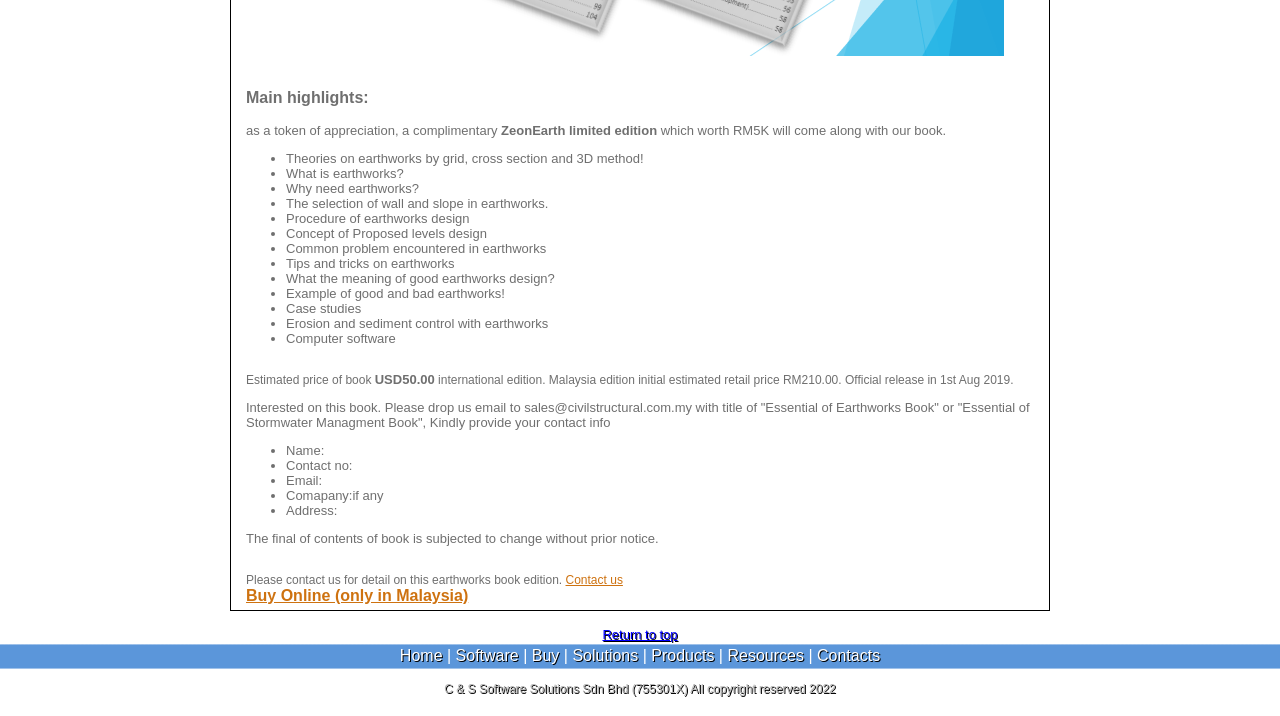Can you identify the bounding box coordinates of the clickable region needed to carry out this instruction: 'Click on 'Buy Online (only in Malaysia)''? The coordinates should be four float numbers within the range of 0 to 1, stated as [left, top, right, bottom].

[0.192, 0.82, 0.366, 0.844]